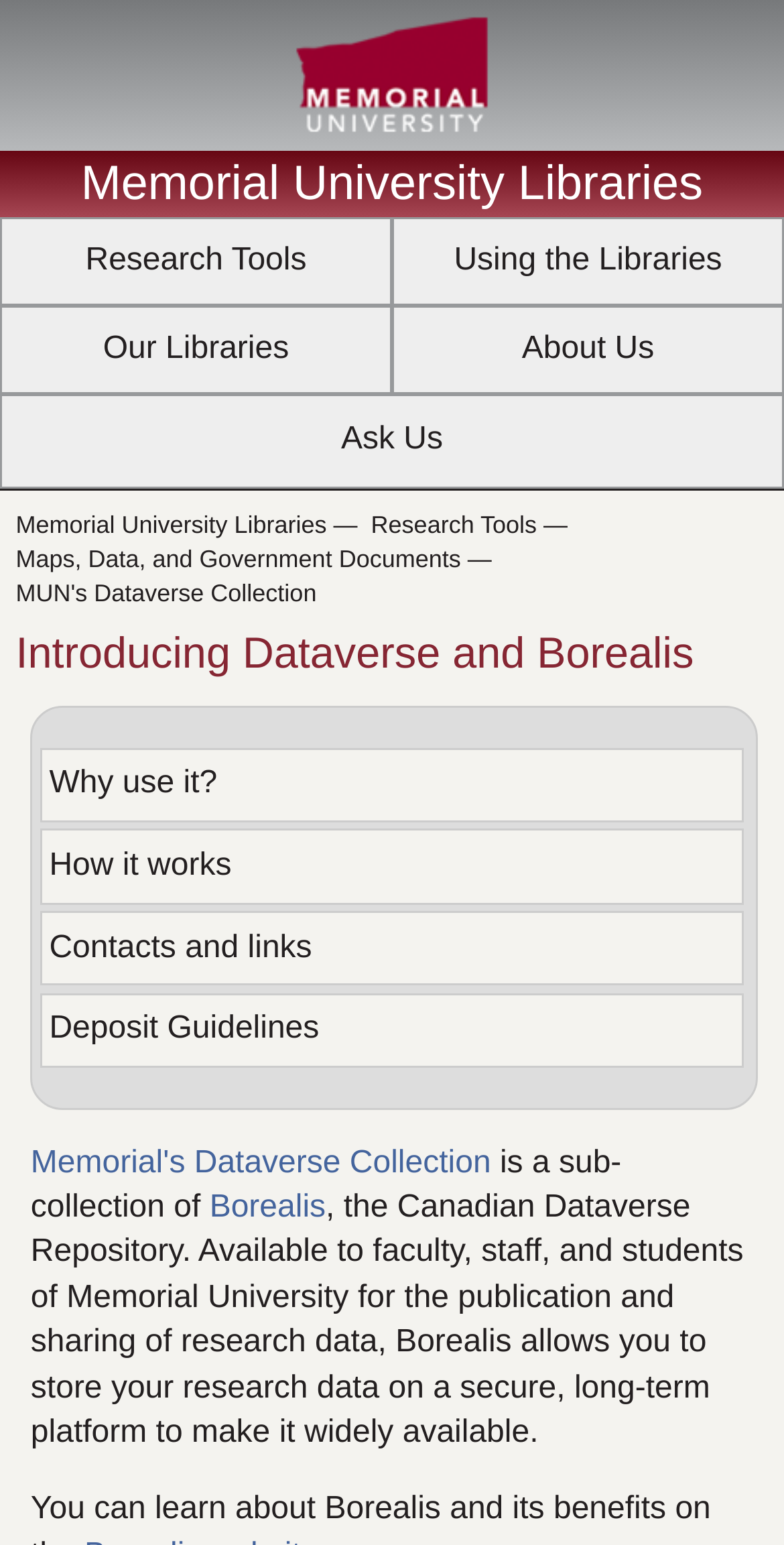Answer the following in one word or a short phrase: 
Who can use Borealis?

Faculty, staff, and students